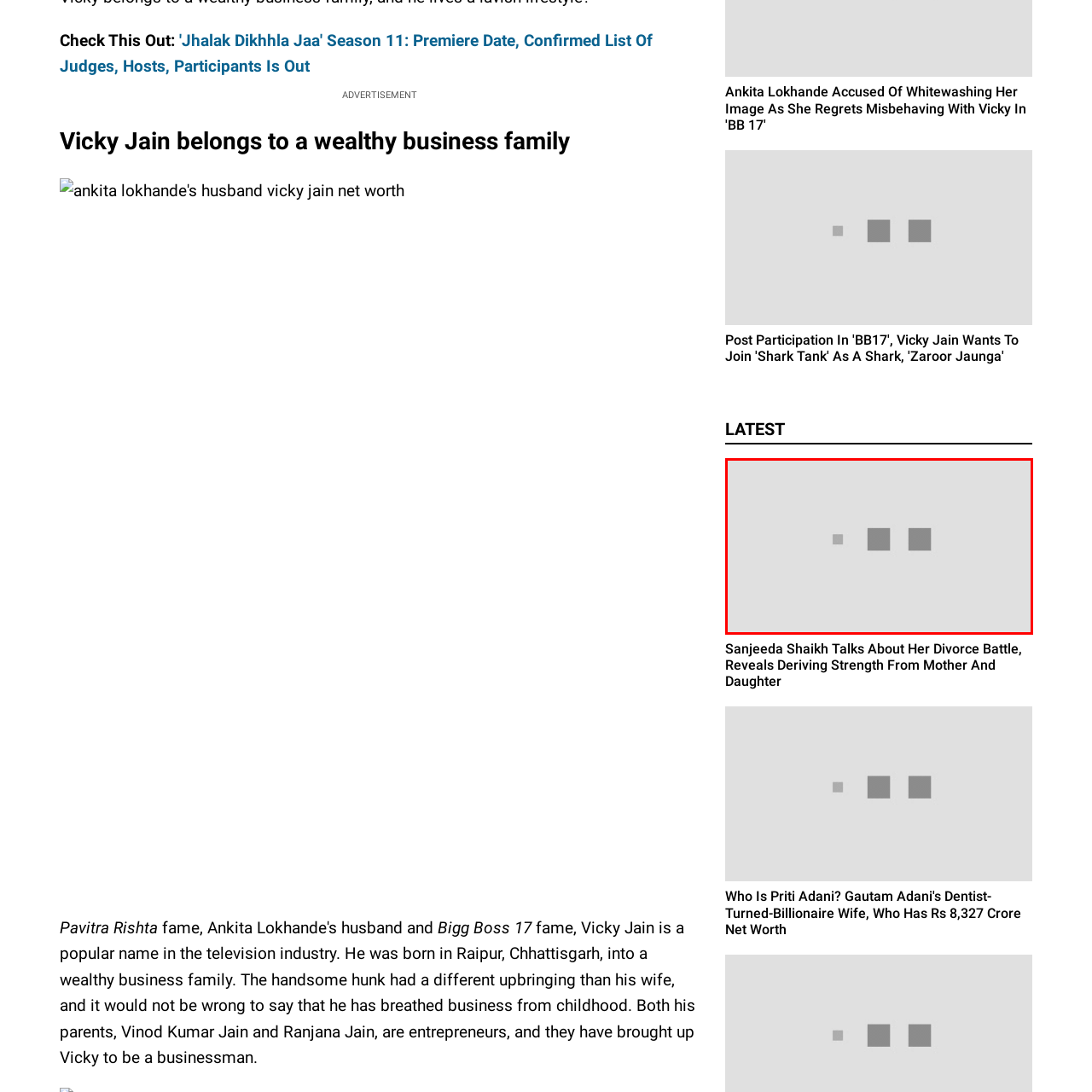Provide an extensive and detailed caption for the image section enclosed by the red boundary.

The image associated with the caption "Sanjeeda Shaikh Talks About Her Divorce Battle, Reveals Deriving Strength From Mother And Daughter" showcases Sanjeeda Shaikh, a popular television actress, discussing her personal experiences and the resilience she gains from her relationships with her mother and daughter. The caption suggests that the content is likely centered around her challenges during a difficult divorce, providing insights into her emotional journey and highlighting the support system that empowers her through these times. This narrative captures the essence of both personal struggle and family strength, resonating with viewers who value authenticity and connection in such topics.